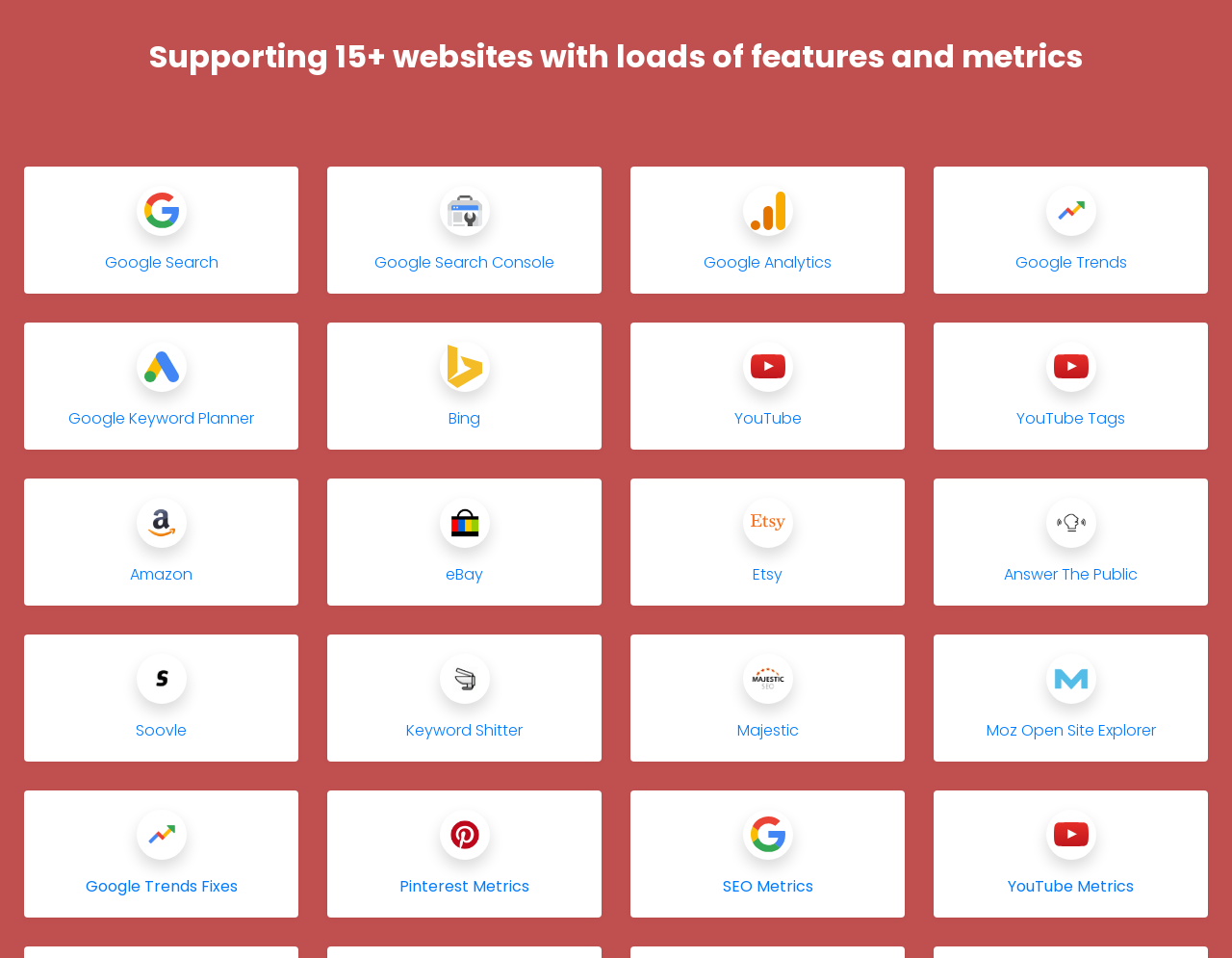Find the bounding box coordinates of the clickable area required to complete the following action: "Analyze SEO Metrics".

[0.512, 0.825, 0.734, 0.958]